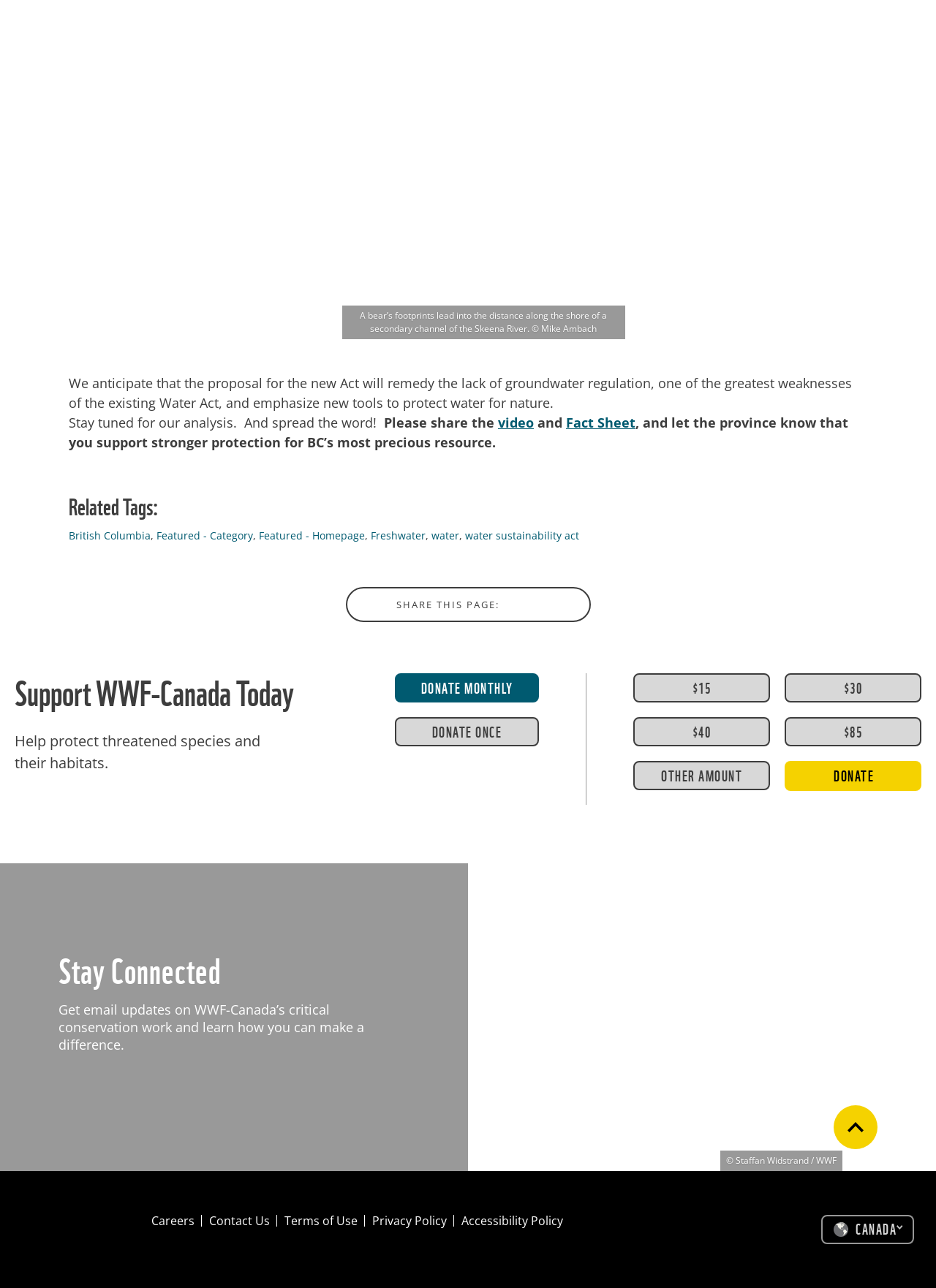What is the main topic of this webpage?
Analyze the image and deliver a detailed answer to the question.

Based on the content of the webpage, including the text 'We anticipate that the proposal for the new Act will remedy the lack of groundwater regulation...' and the links to 'Fact Sheet' and 'video', it appears that the main topic of this webpage is related to water protection and the proposed Water Act.